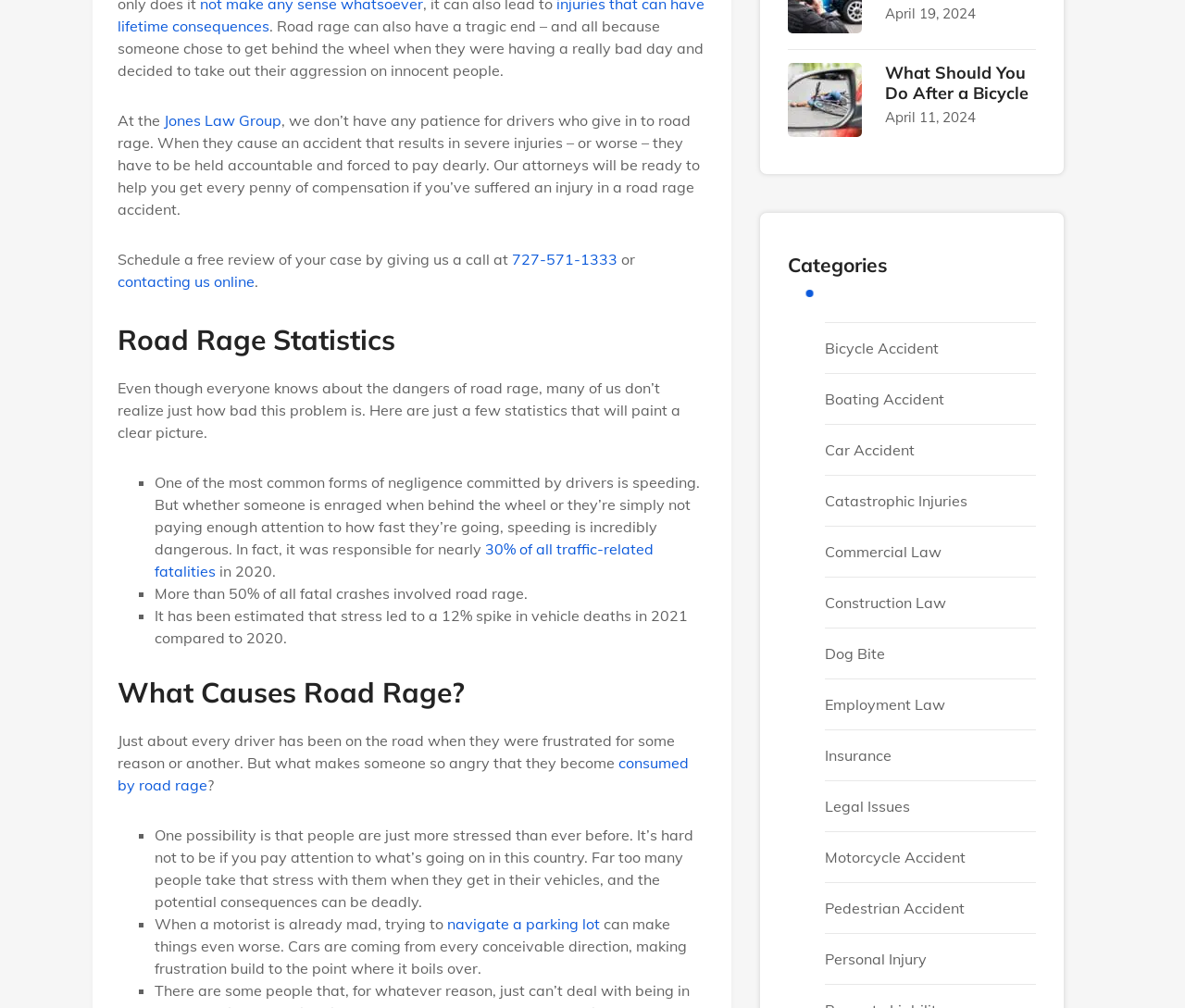Give a one-word or one-phrase response to the question: 
What is one possible cause of road rage?

Stress